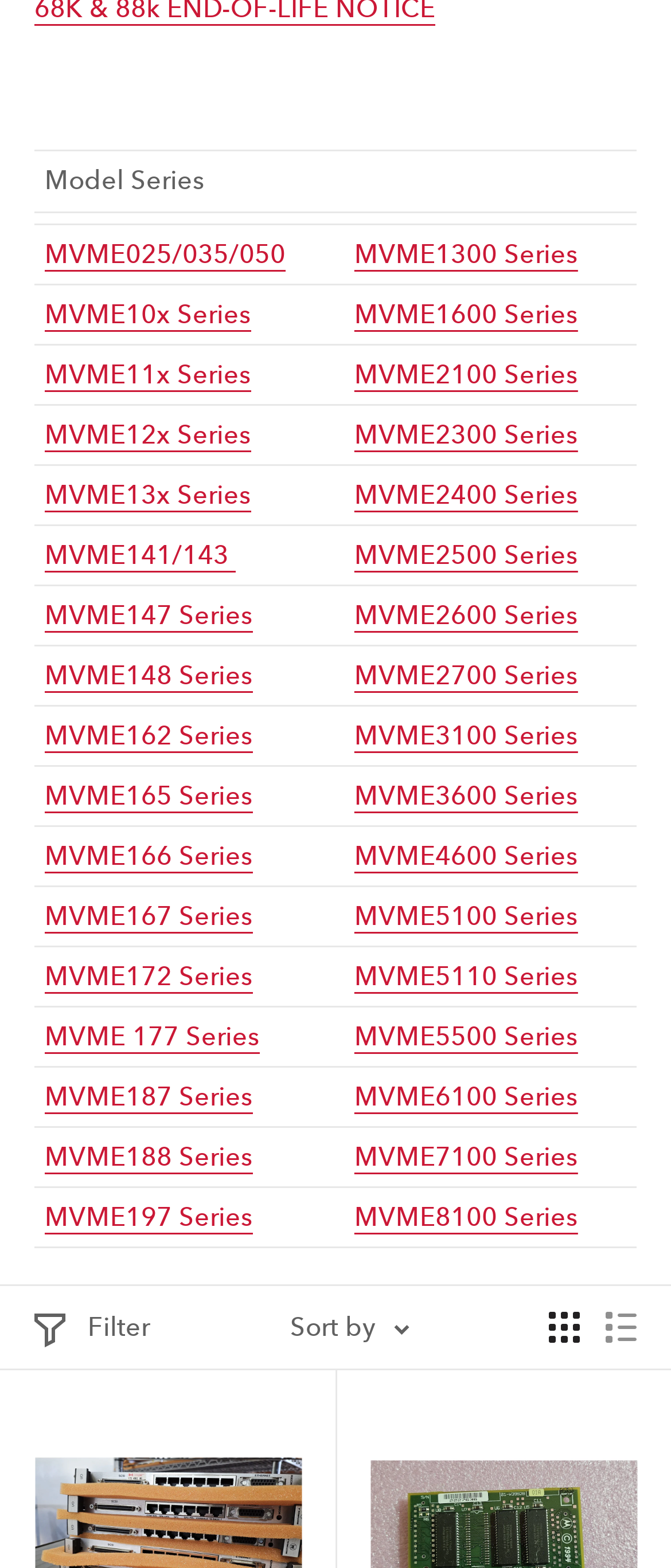Identify the bounding box for the UI element specified in this description: "aria-label="Display products as grid"". The coordinates must be four float numbers between 0 and 1, formatted as [left, top, right, bottom].

[0.818, 0.837, 0.864, 0.857]